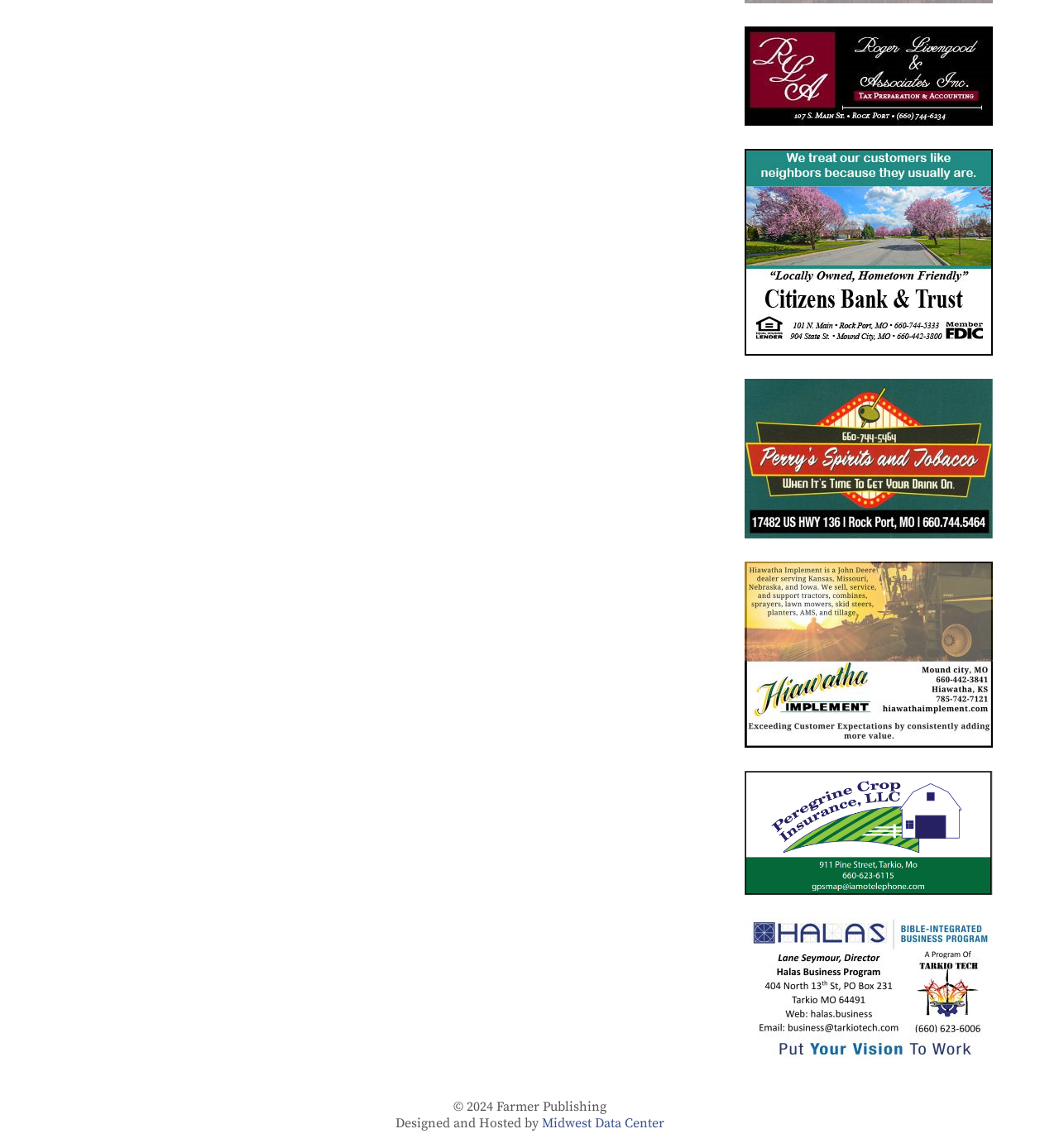What is the copyright year?
Provide a concise answer using a single word or phrase based on the image.

2024